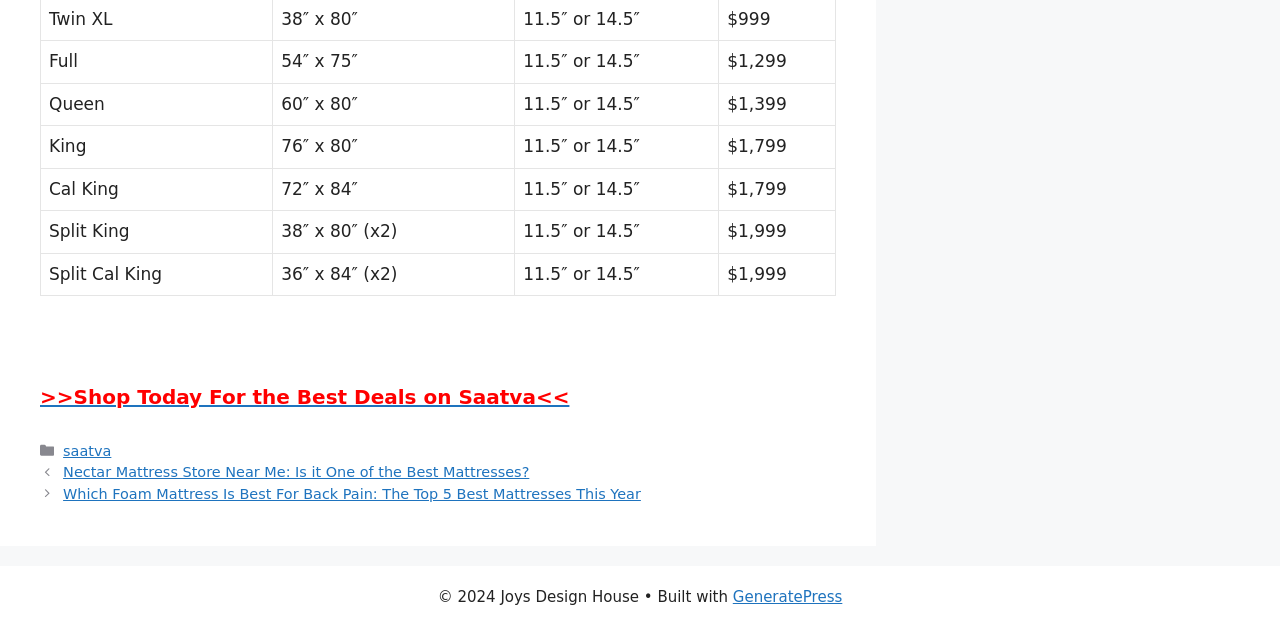What is the common dimension for all mattress sizes?
Provide a one-word or short-phrase answer based on the image.

11.5″ or 14.5″